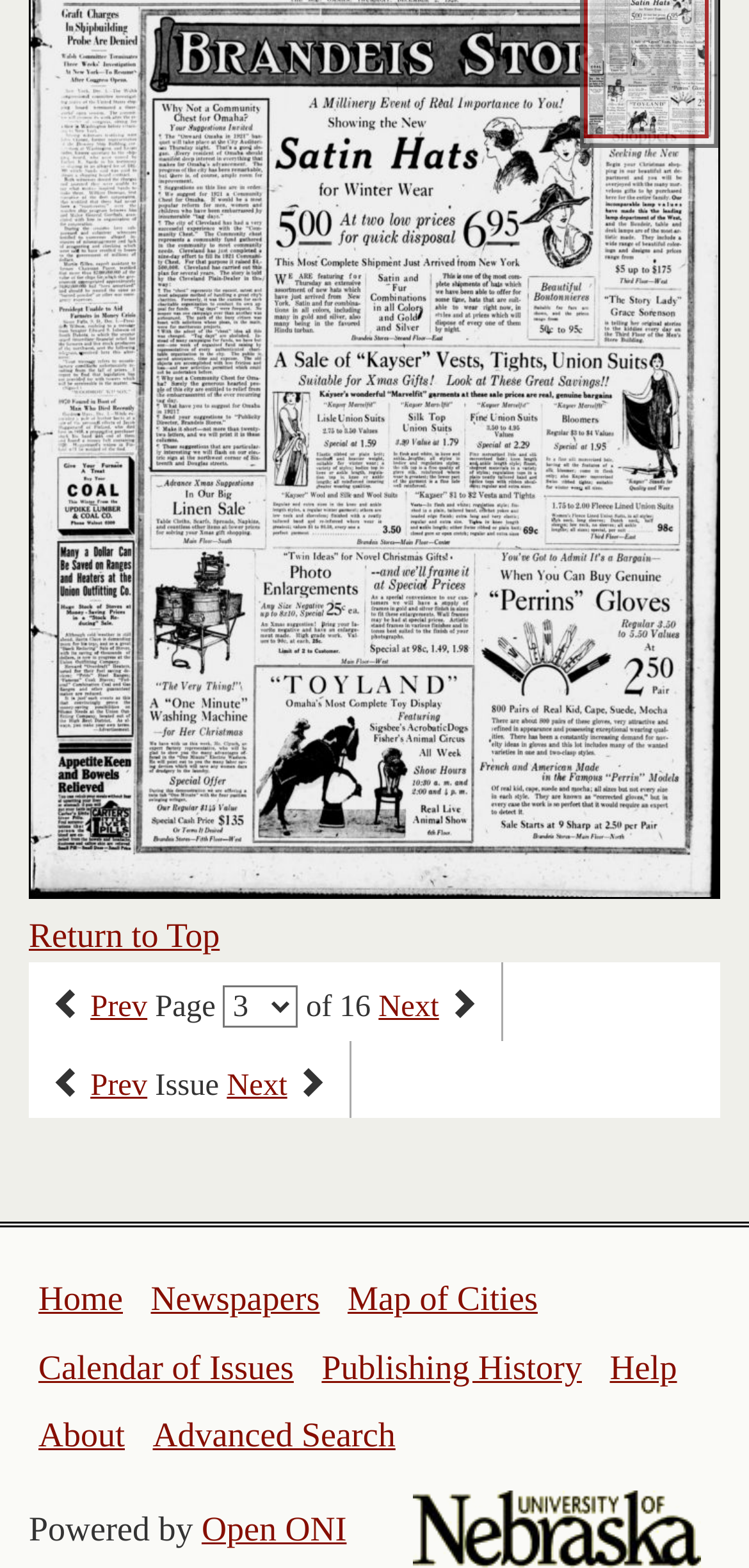Identify the bounding box coordinates of the clickable region to carry out the given instruction: "go to next page".

[0.505, 0.631, 0.586, 0.653]